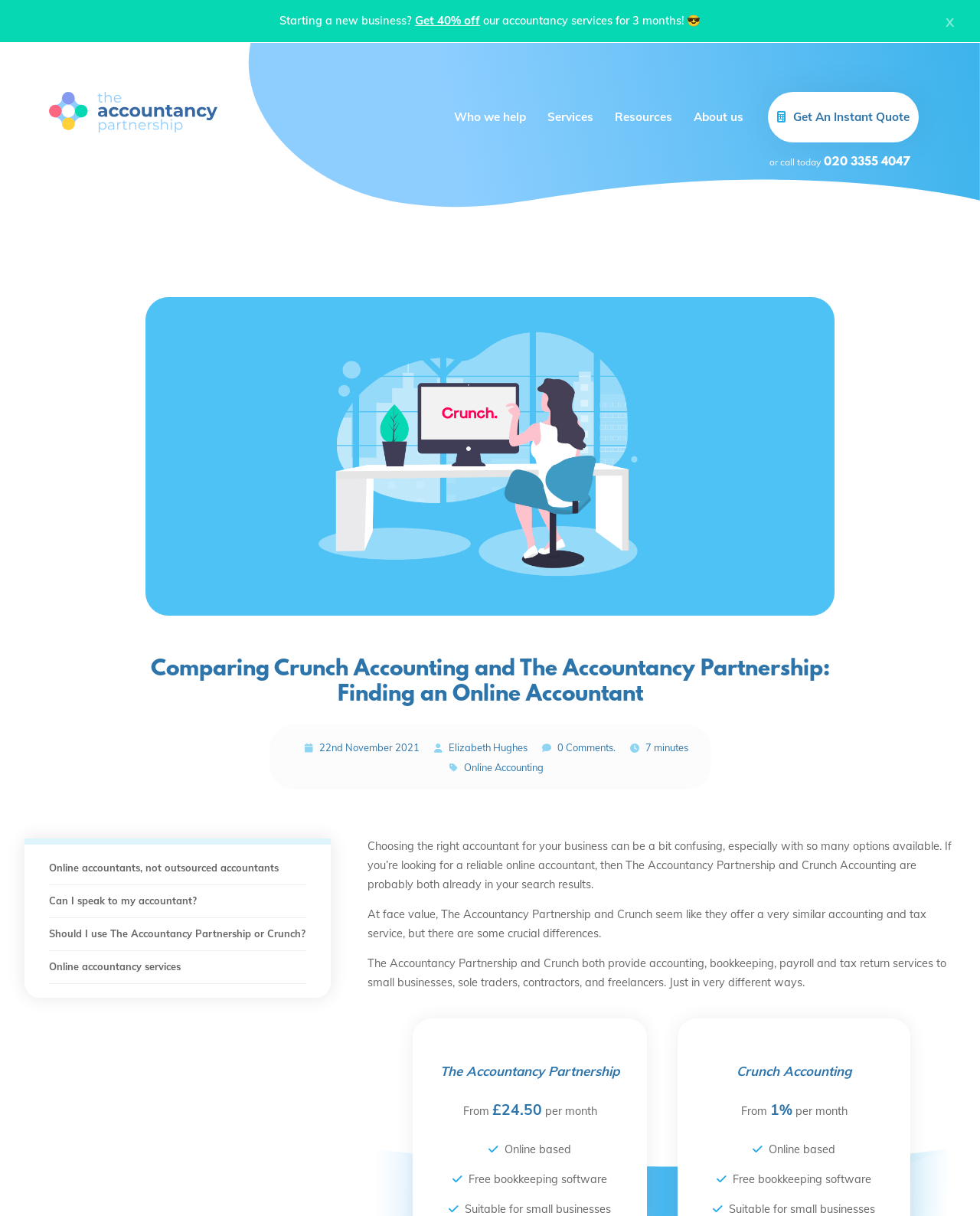What is the phone number to call for sales team?
Please provide a single word or phrase as the answer based on the screenshot.

020 3355 4047